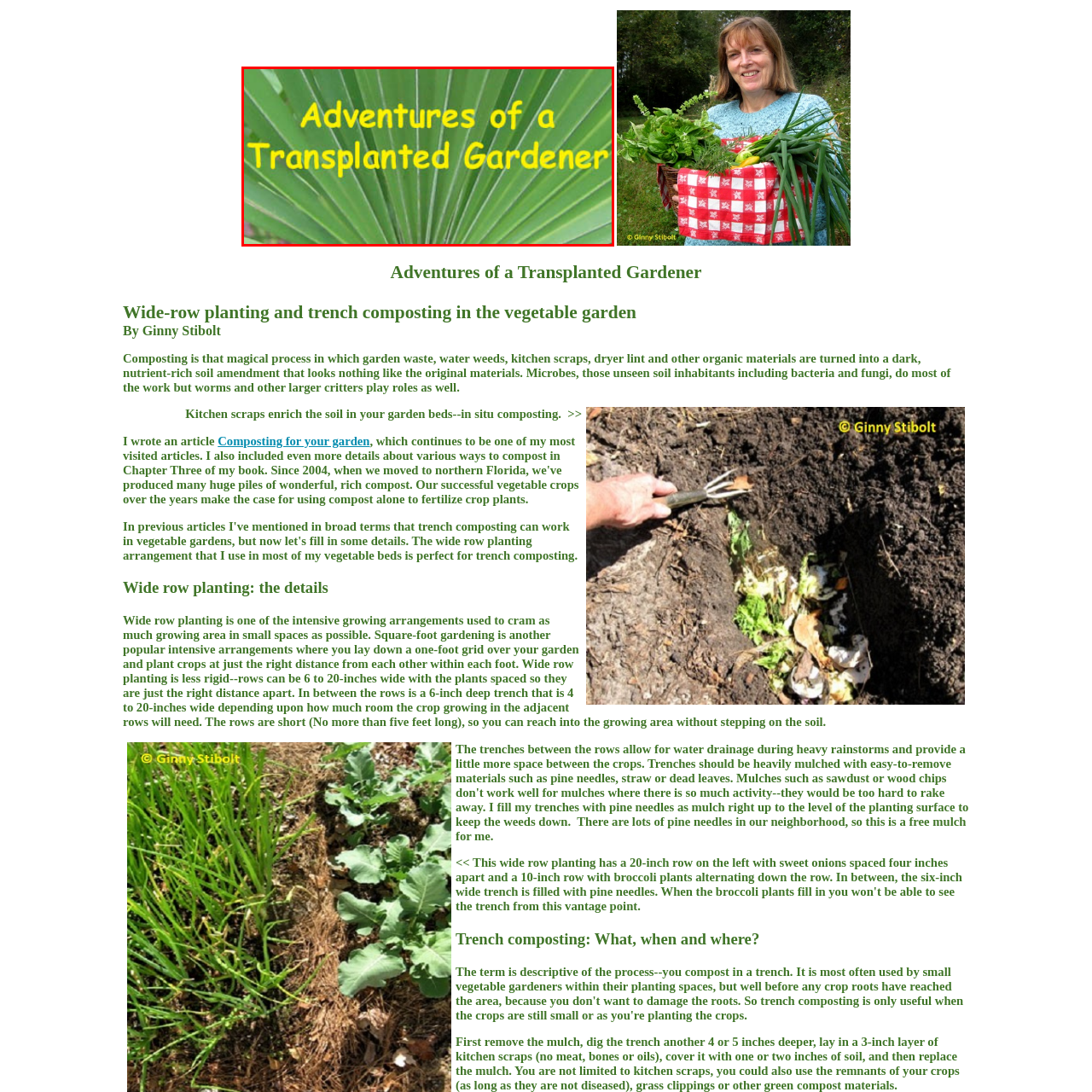Generate a detailed caption for the image within the red outlined area.

The image features the title "Adventures of a Transplanted Gardener" prominently displayed in bright yellow text against a backdrop of lush green palm leaves. The vibrant leaves radiate outward, creating a natural and inviting frame that complements the cheerful tone of the title. This composition sets the stage for a gardening theme, evoking a sense of growth, exploration, and the joys of nurturing plants. It hints at the adventures and experiences shared in the content related to gardening, making it a fitting introduction to the topic.